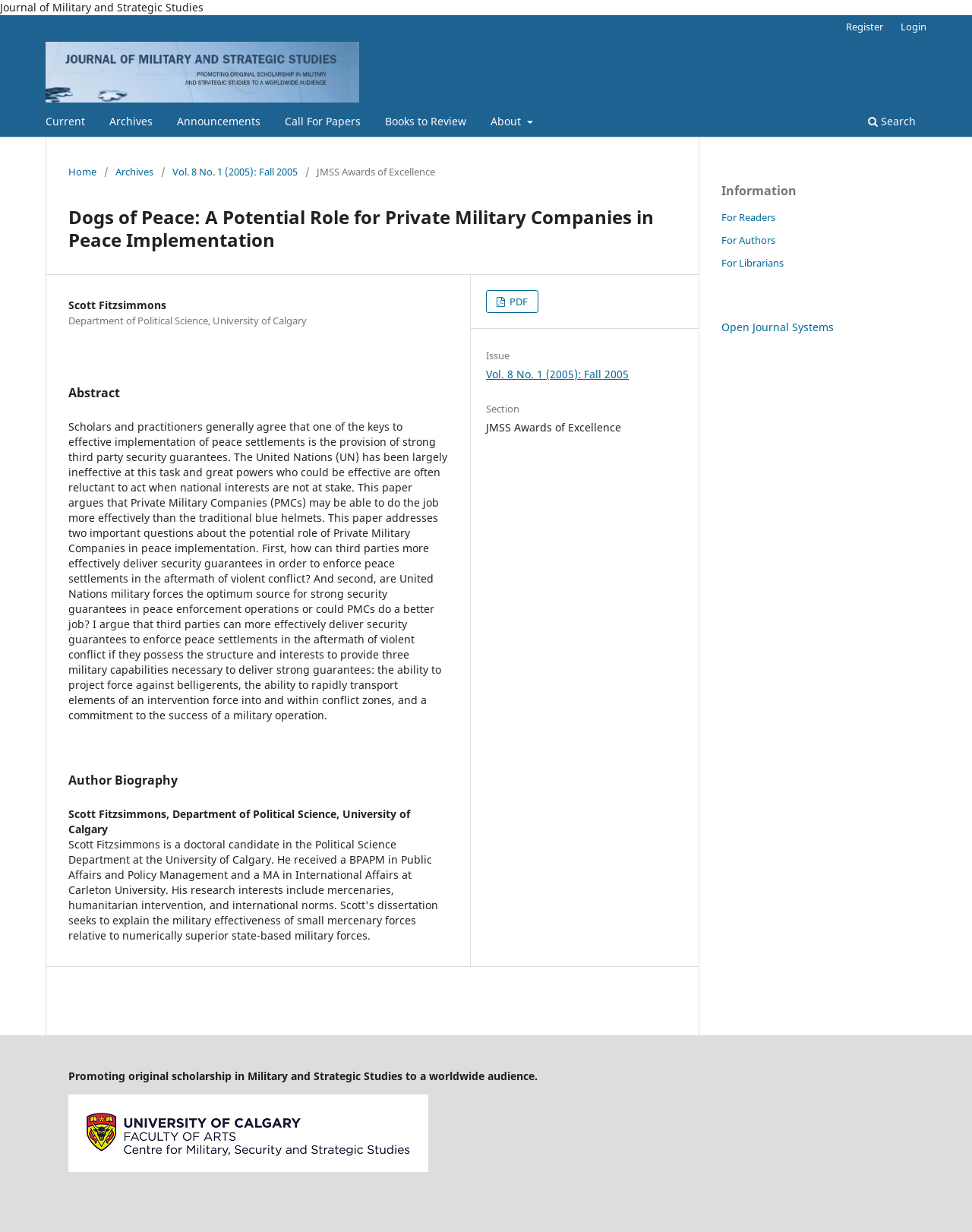Answer the question below using just one word or a short phrase: 
What is the purpose of the journal?

Promoting original scholarship